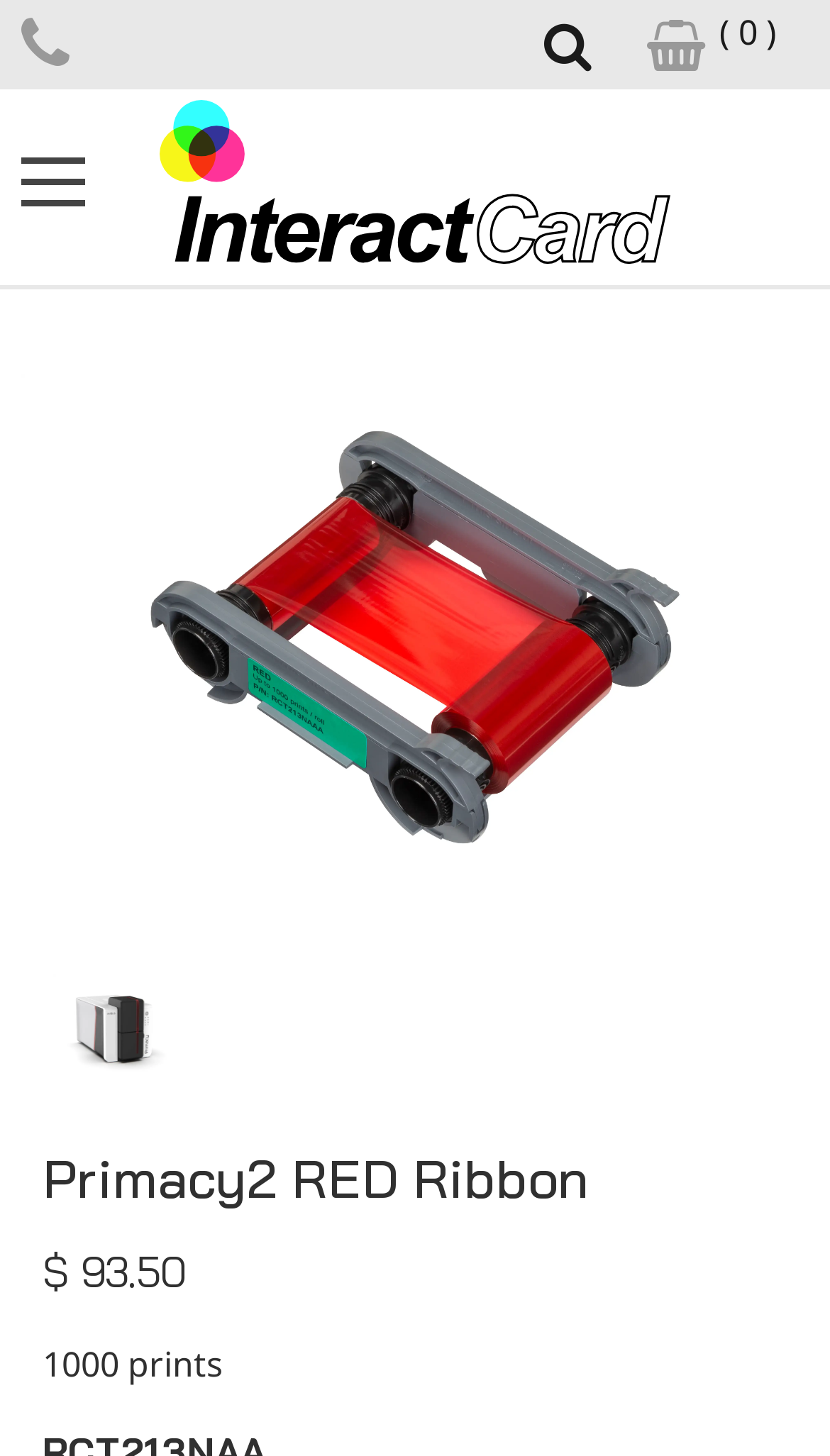Find the bounding box coordinates of the clickable region needed to perform the following instruction: "browse the InteractCard Plastic Card Printers". The coordinates should be provided as four float numbers between 0 and 1, i.e., [left, top, right, bottom].

[0.192, 0.069, 0.808, 0.181]